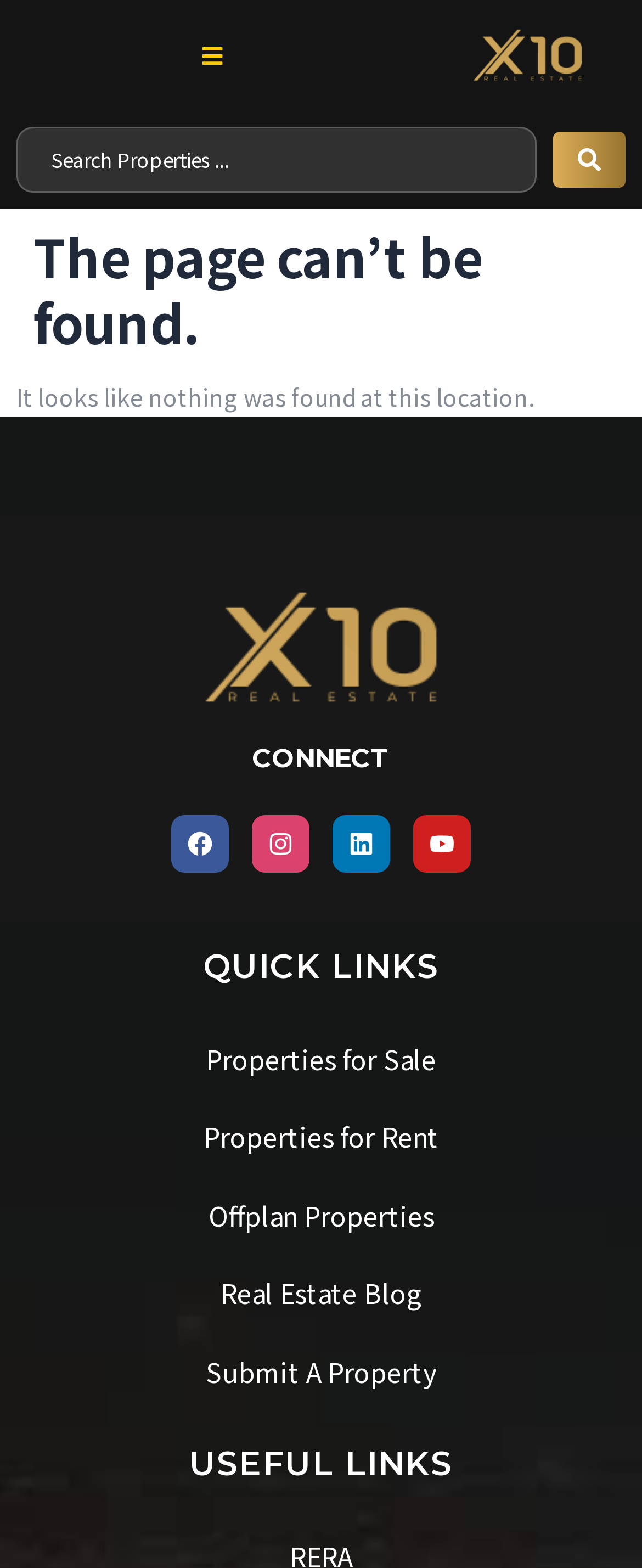Identify the bounding box for the UI element described as: "Offplan Properties". Ensure the coordinates are four float numbers between 0 and 1, formatted as [left, top, right, bottom].

[0.038, 0.761, 0.962, 0.79]